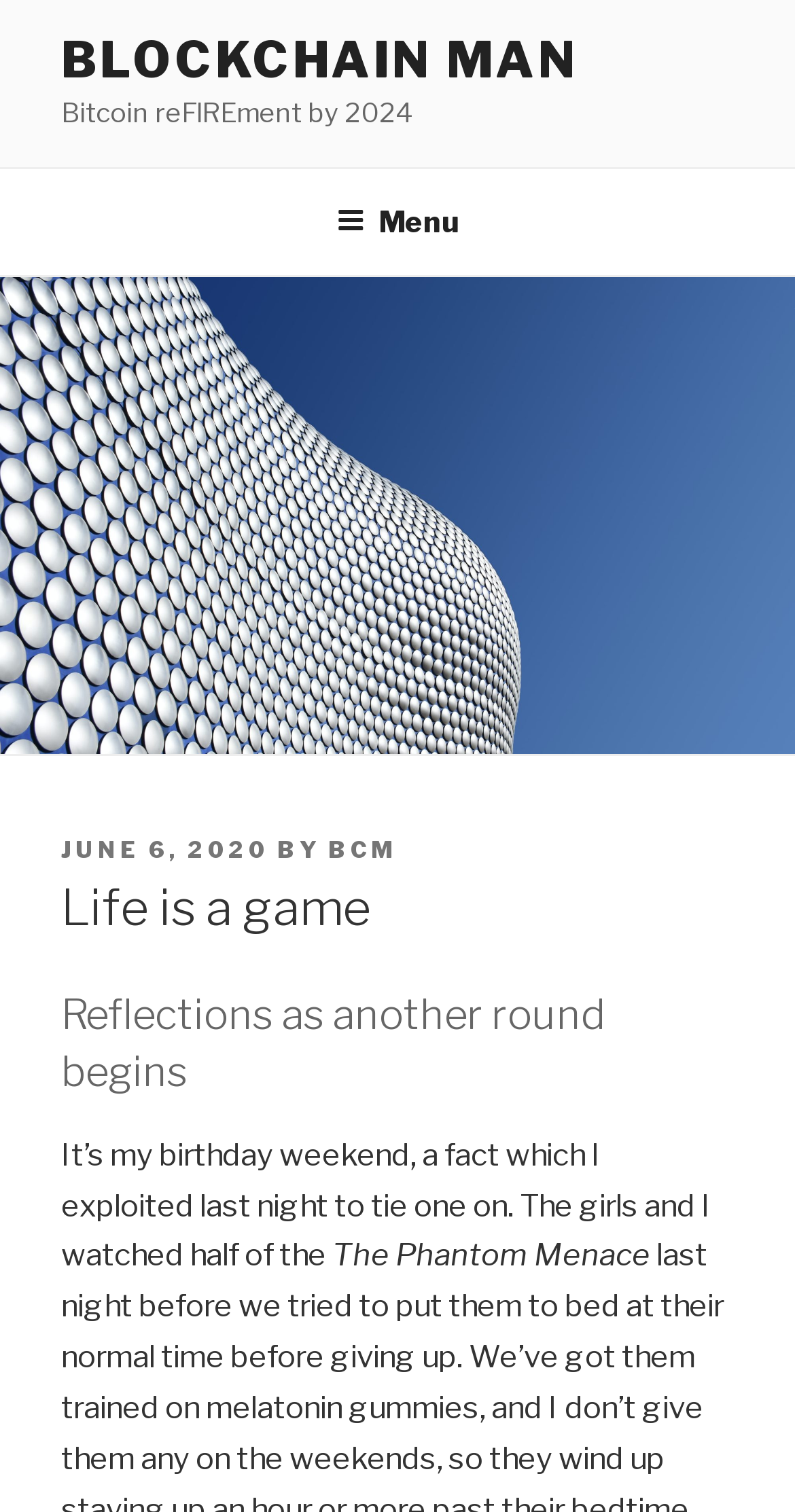What is the main heading displayed on the webpage? Please provide the text.

Life is a game